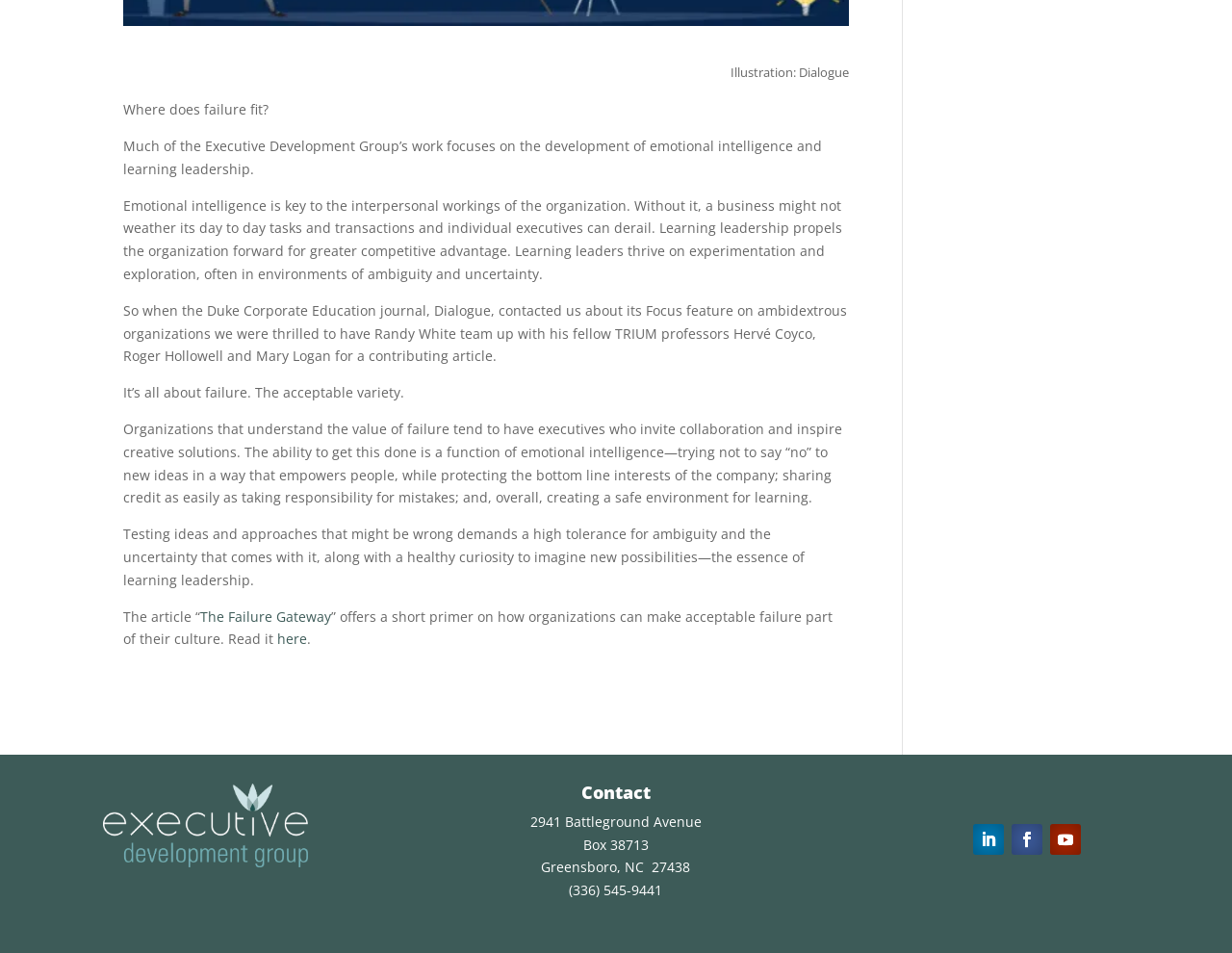Given the following UI element description: "here", find the bounding box coordinates in the webpage screenshot.

[0.225, 0.661, 0.249, 0.68]